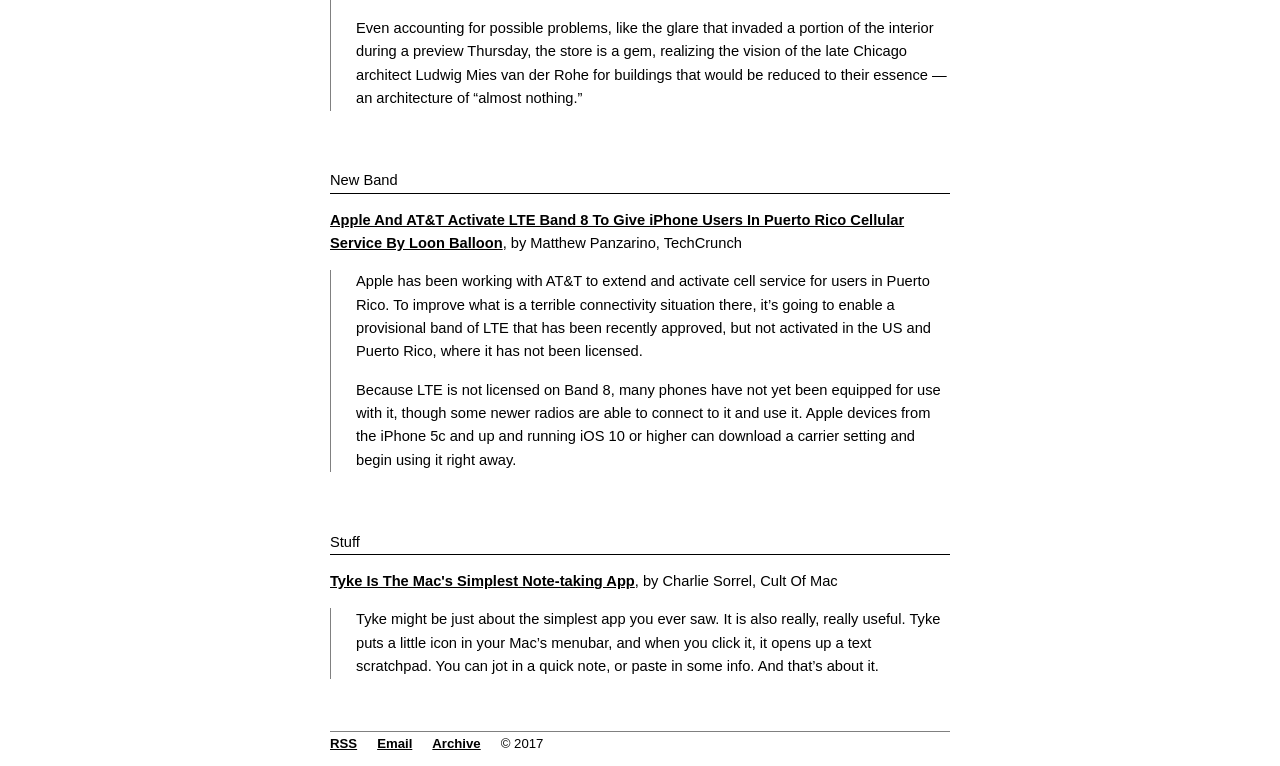Provide the bounding box coordinates for the specified HTML element described in this description: "Email". The coordinates should be four float numbers ranging from 0 to 1, in the format [left, top, right, bottom].

[0.295, 0.961, 0.322, 0.981]